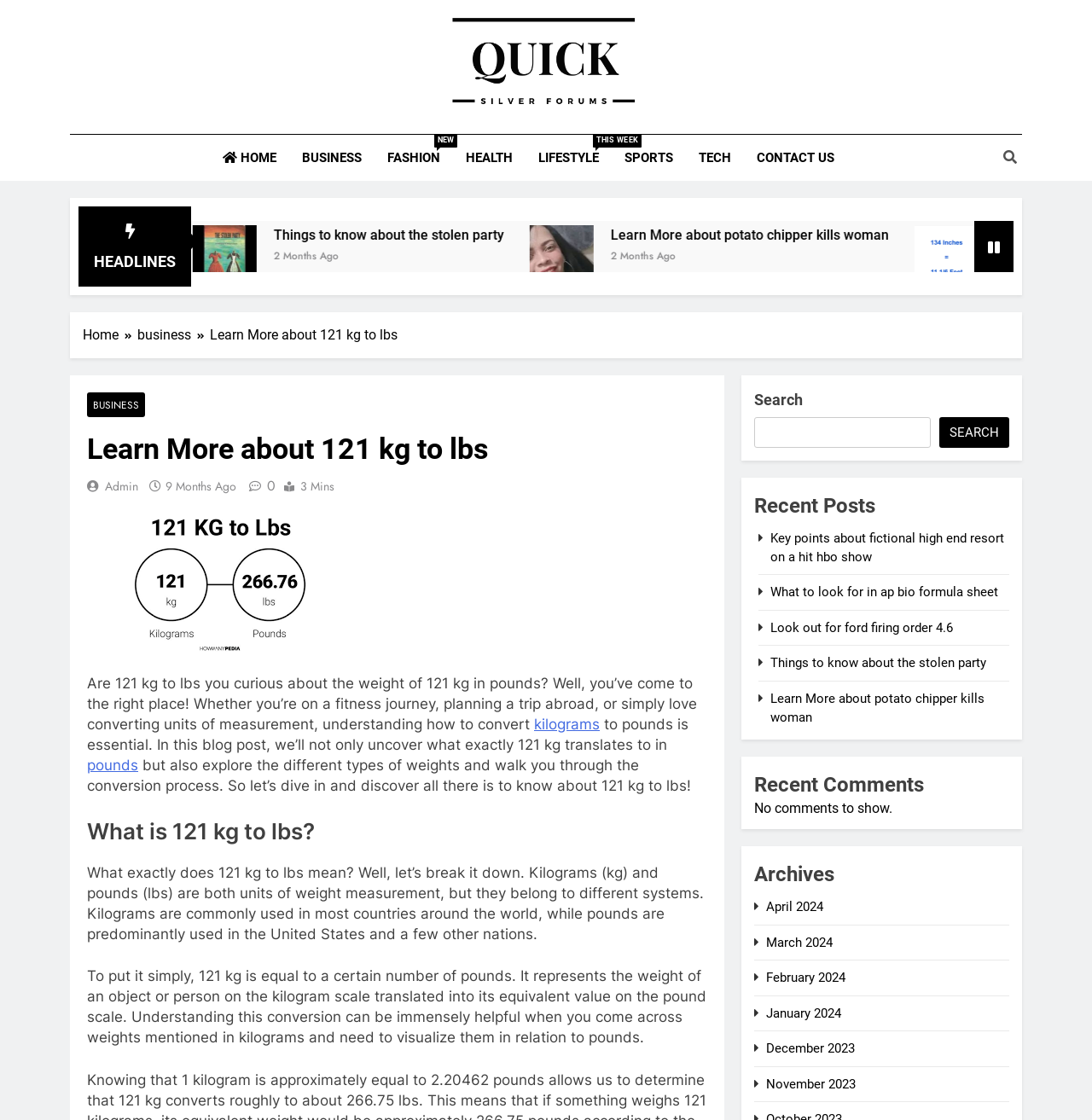Provide the bounding box coordinates for the area that should be clicked to complete the instruction: "Search for something".

[0.691, 0.372, 0.852, 0.399]